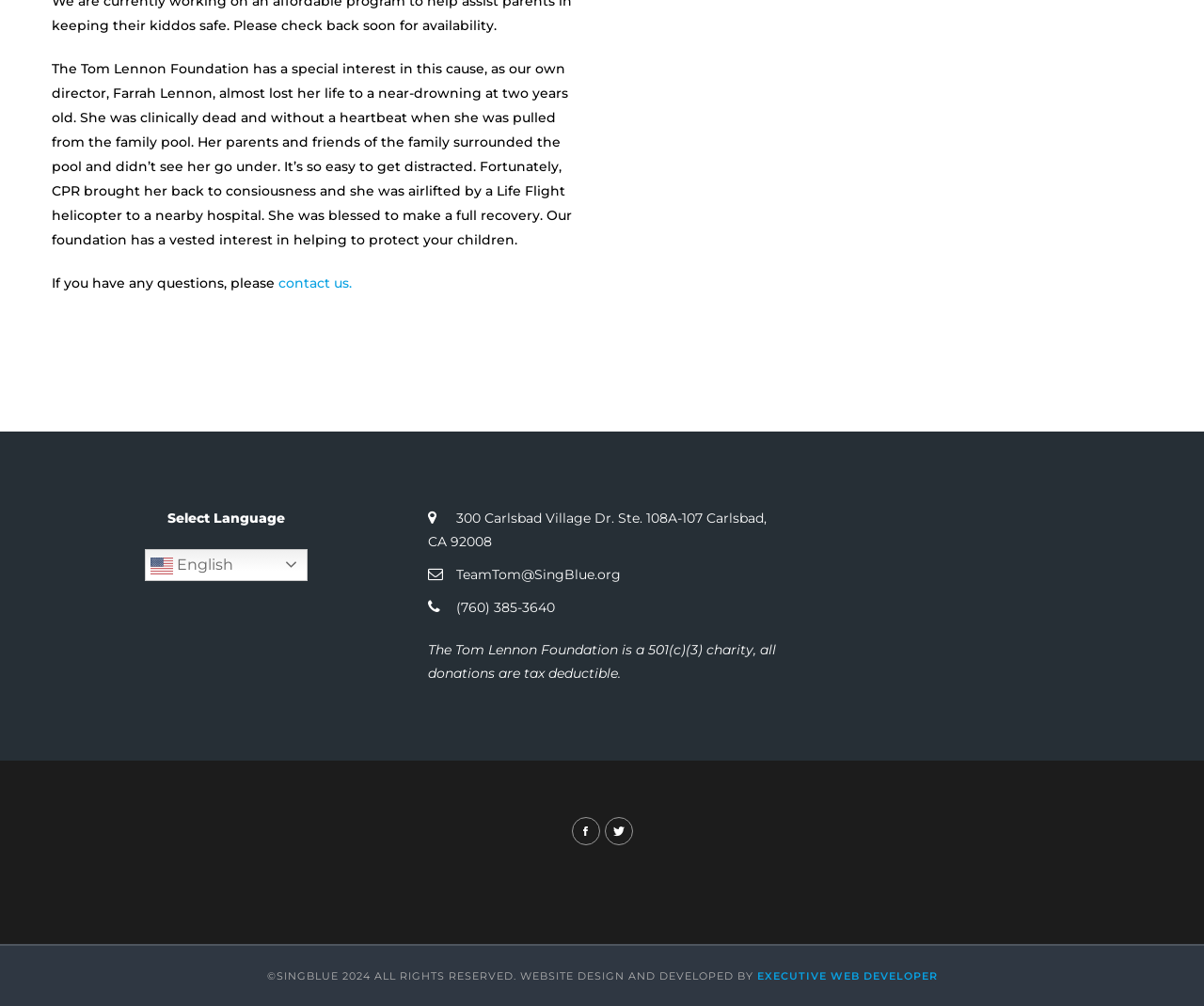Using the information shown in the image, answer the question with as much detail as possible: What is the email address of the Tom Lennon Foundation?

The email address of the Tom Lennon Foundation is TeamTom@SingBlue.org, which is provided on the webpage for people to contact the foundation via email.